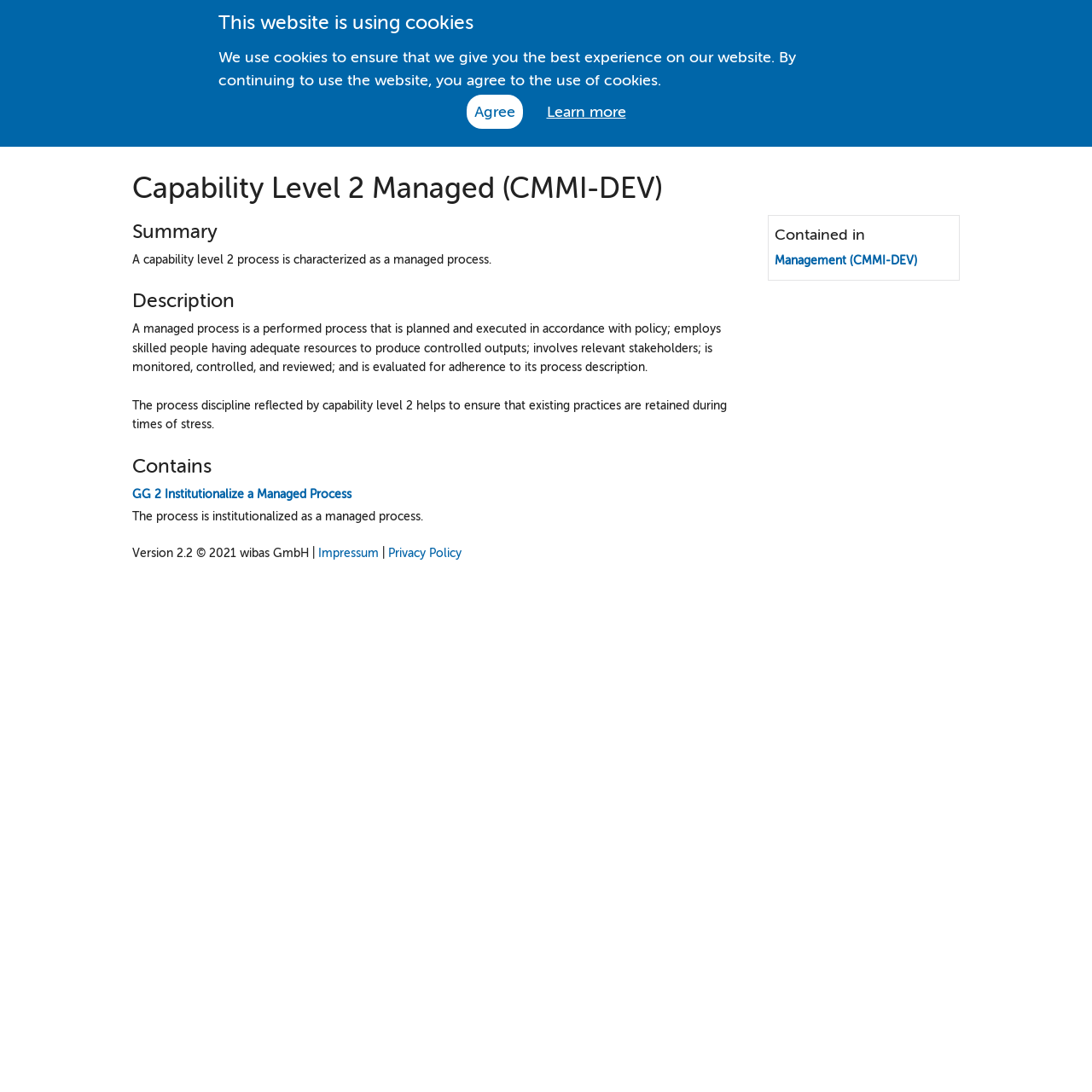Locate the bounding box coordinates of the clickable region necessary to complete the following instruction: "Go to Impressum". Provide the coordinates in the format of four float numbers between 0 and 1, i.e., [left, top, right, bottom].

[0.291, 0.5, 0.347, 0.513]